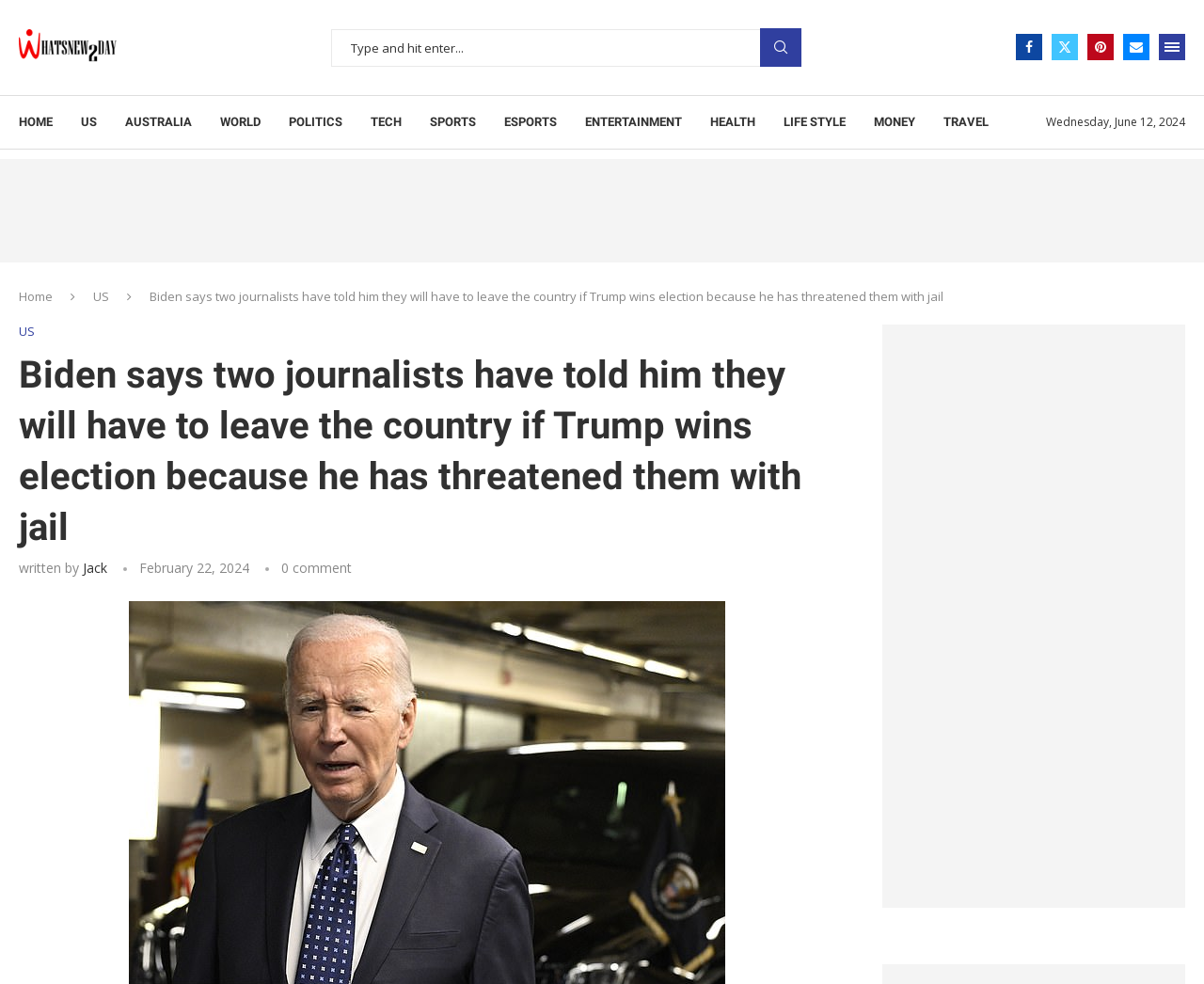Locate the UI element described by Life Style and provide its bounding box coordinates. Use the format (top-left x, top-left y, bottom-right x, bottom-right y) with all values as floating point numbers between 0 and 1.

[0.651, 0.097, 0.702, 0.151]